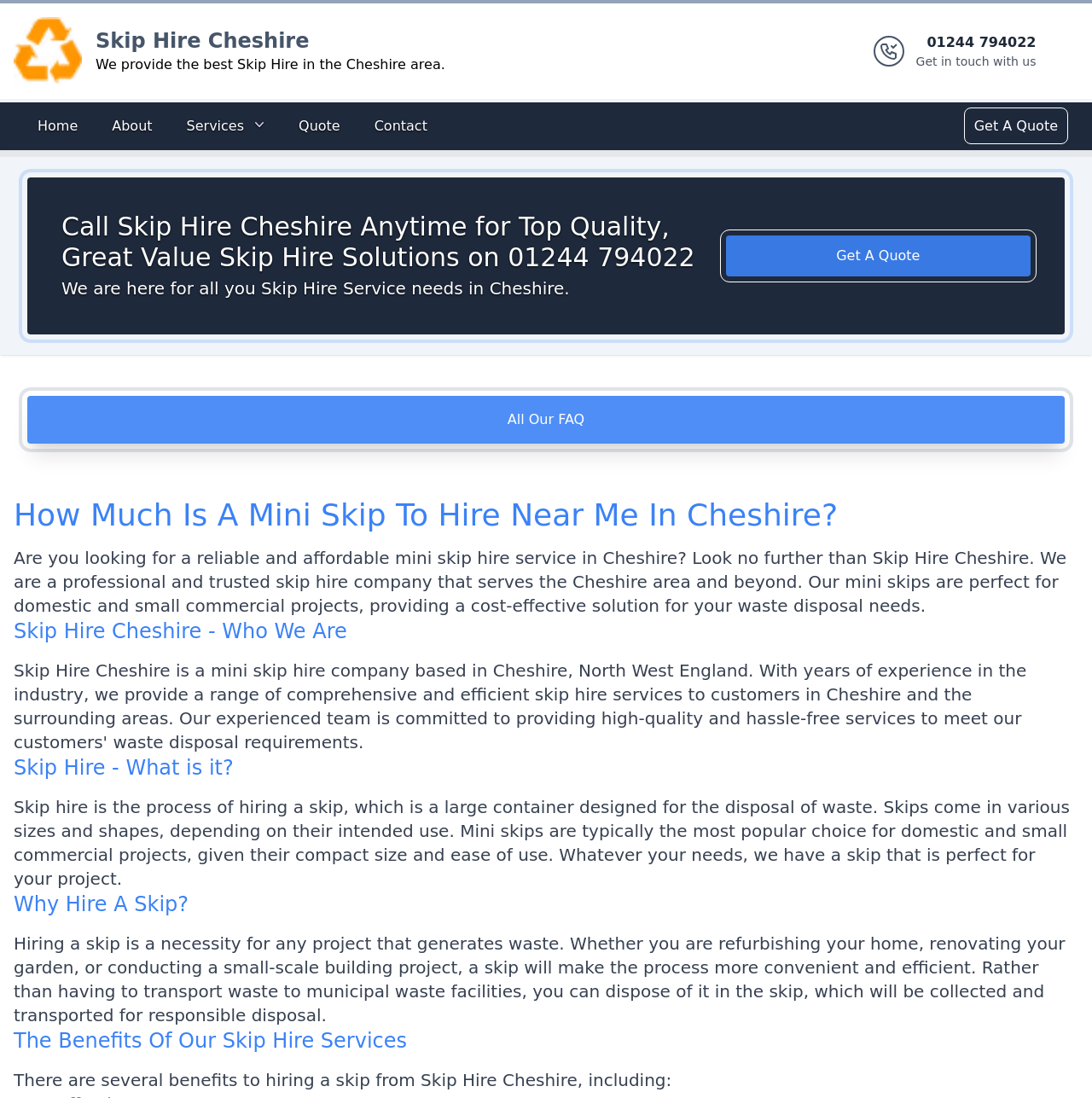Please provide the bounding box coordinates for the element that needs to be clicked to perform the instruction: "Check the 'Galleries'". The coordinates must consist of four float numbers between 0 and 1, formatted as [left, top, right, bottom].

None